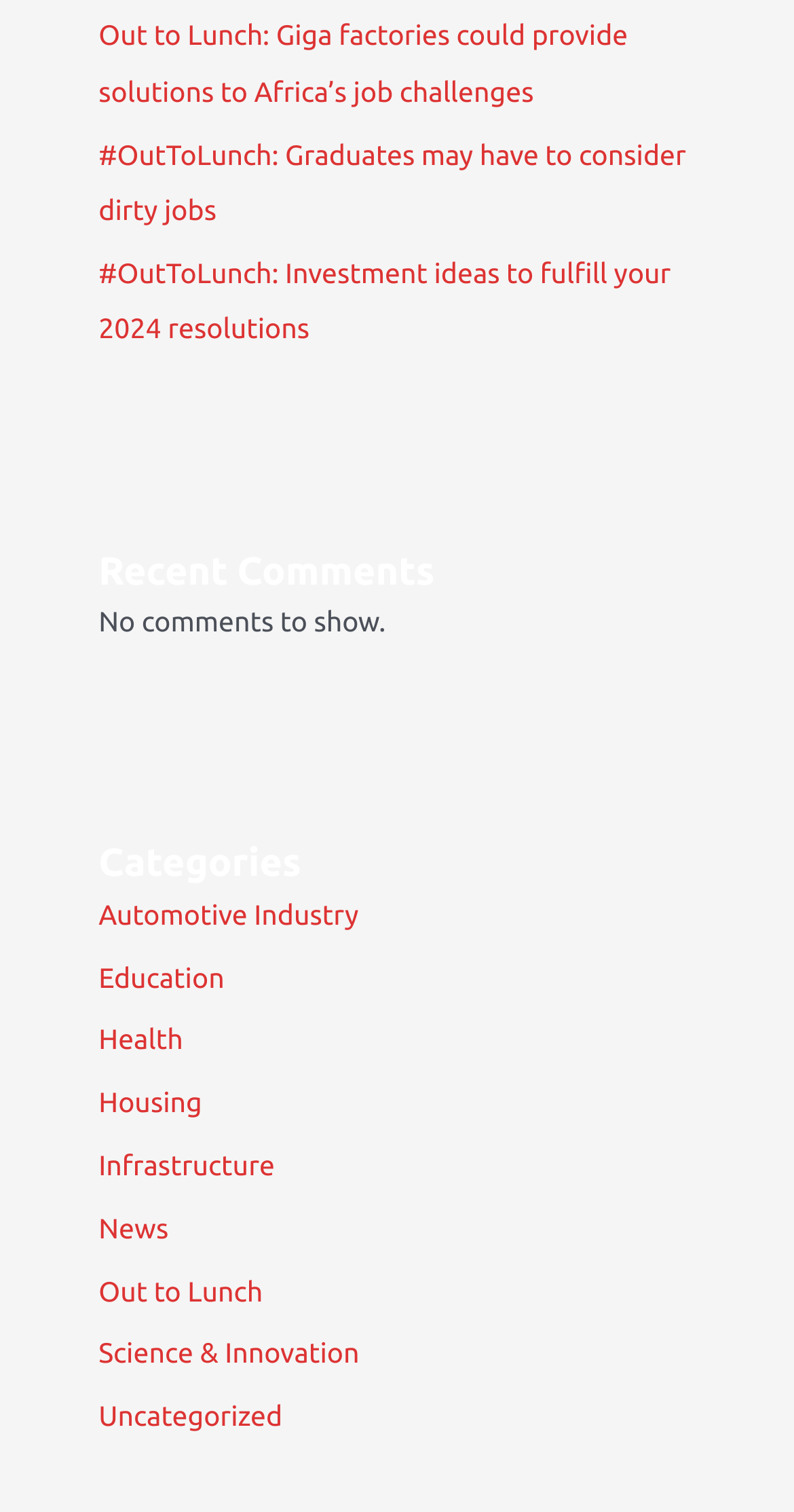Using the details from the image, please elaborate on the following question: How many comments are shown on the webpage?

I can see the text 'No comments to show.' under the 'Recent Comments' heading, which indicates that there are no comments shown on the webpage.